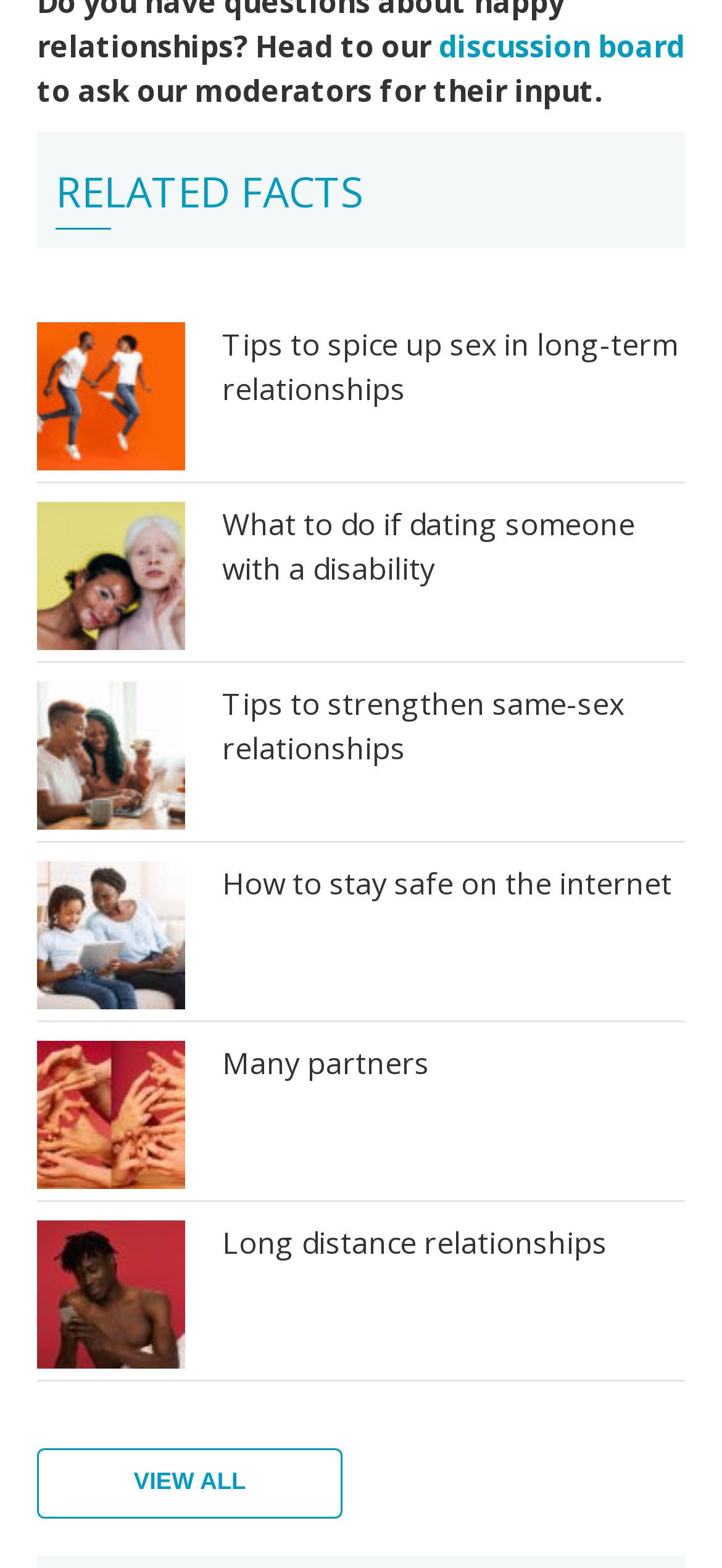Determine the bounding box coordinates of the clickable region to carry out the instruction: "click the VIEW ALL button".

[0.051, 0.923, 0.474, 0.968]